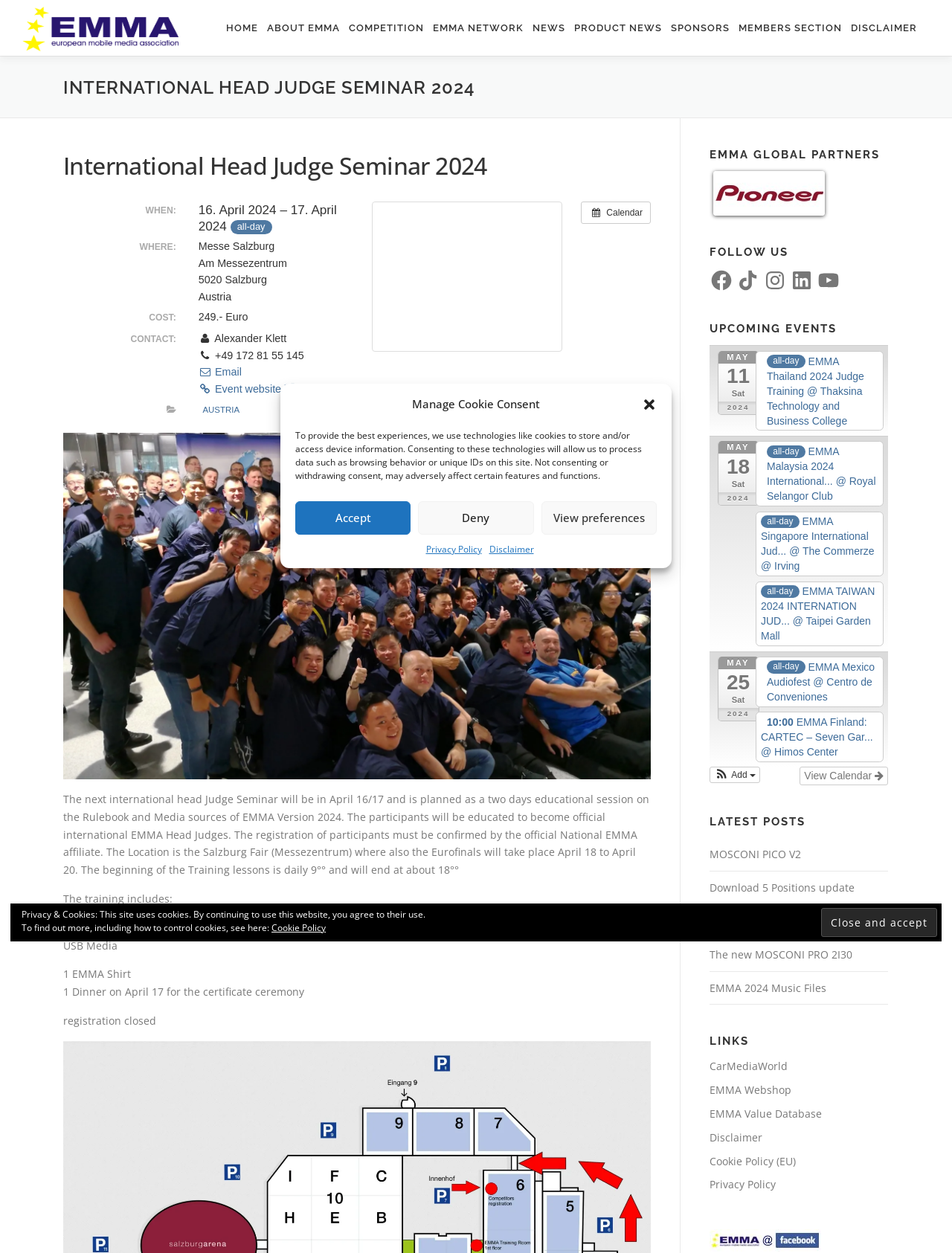Create an elaborate caption that covers all aspects of the webpage.

The webpage is about the International Head Judge Seminar 2024 organized by EMMA Global. At the top, there is a dialog box for managing cookie consent with buttons to accept, deny, or view preferences. Below this, there is a header section with links to various pages, including HOME, ABOUT EMMA, COMPETITION, EMMA NETWORK, NEWS, PRODUCT NEWS, SPONSORS, and MEMBERS SECTION.

The main content of the page is about the seminar, which is scheduled to take place on April 16-17, 2024, at the Salzburg Fair (Messezentrum) in Austria. The seminar is a two-day educational session on the Rulebook and Media sources of EMMA Version 2024, and participants will be educated to become official international EMMA Head Judges. The registration of participants must be confirmed by the official National EMMA affiliate.

The page also provides details about the seminar, including the schedule, location, and cost. There are several static text elements that provide information about the seminar, such as the dates, location, and cost. Additionally, there are links to the event website and contact information for the organizer, Alexander Klett.

On the right side of the page, there are sections for EMMA GLOBAL PARTNERS and FOLLOW US, which include links to social media platforms like Facebook and TikTok. There are also several images on the page, including the EMMA Global logo and an image related to the seminar.

Overall, the webpage provides detailed information about the International Head Judge Seminar 2024, including the schedule, location, cost, and registration details.